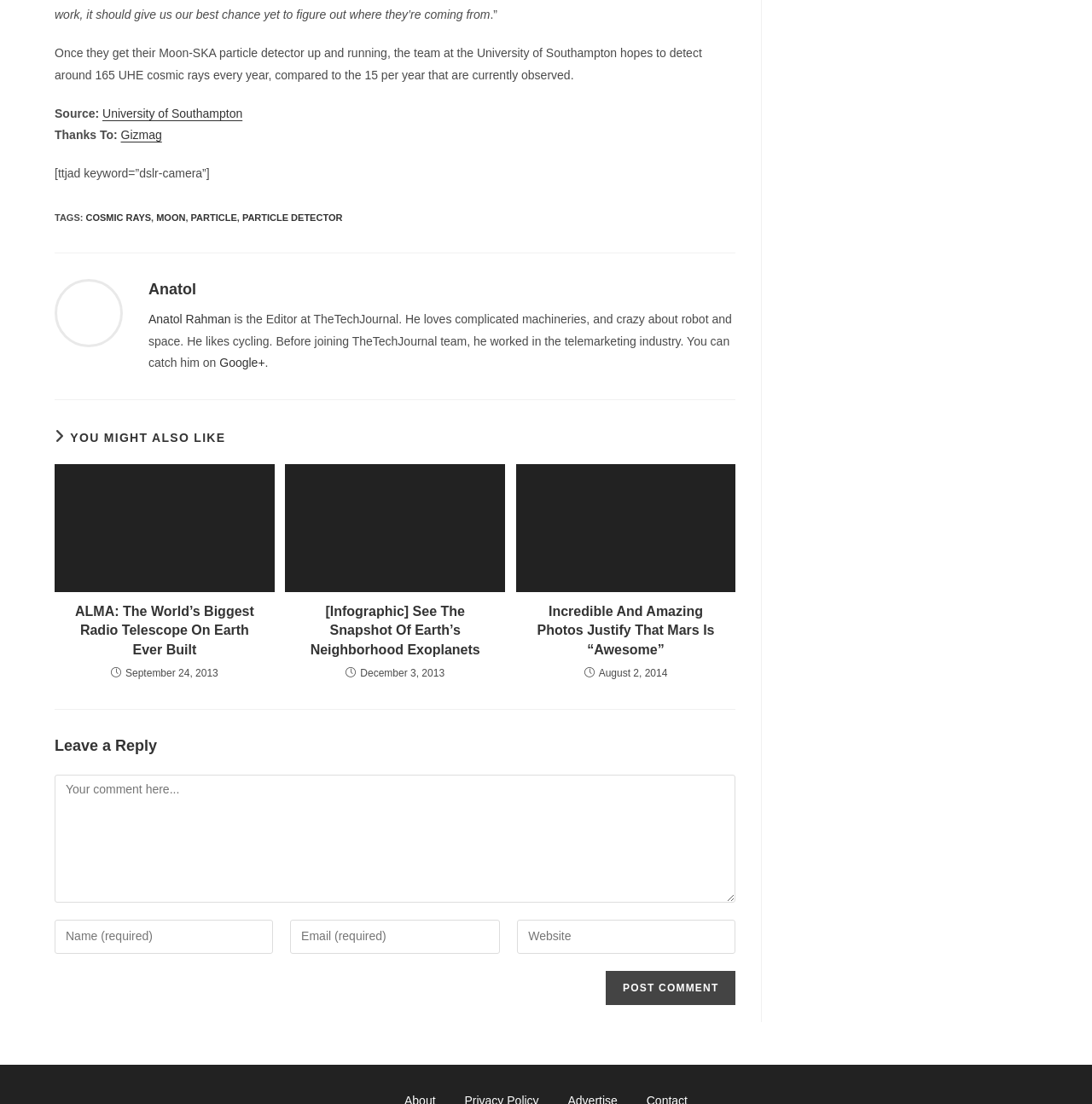Pinpoint the bounding box coordinates of the area that should be clicked to complete the following instruction: "Read more about the article Incredible And Amazing Photos Justify That Mars Is “Awesome”". The coordinates must be given as four float numbers between 0 and 1, i.e., [left, top, right, bottom].

[0.472, 0.42, 0.674, 0.536]